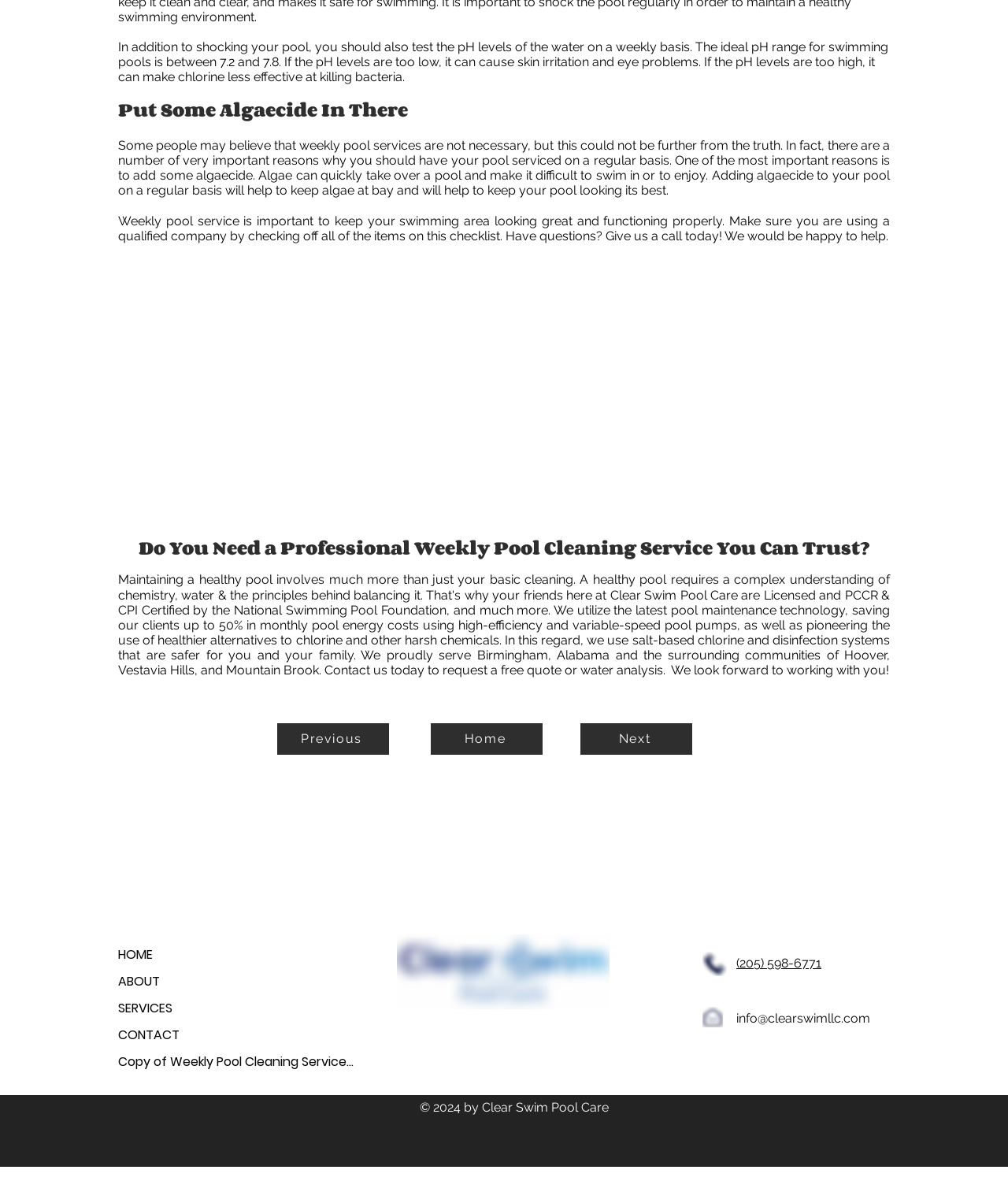What is the purpose of adding algaecide to a pool?
Look at the image and respond to the question as thoroughly as possible.

The webpage states that adding algaecide to a pool on a regular basis will help to keep algae at bay and keep the pool looking its best, as mentioned in the paragraph that discusses the importance of weekly pool services.